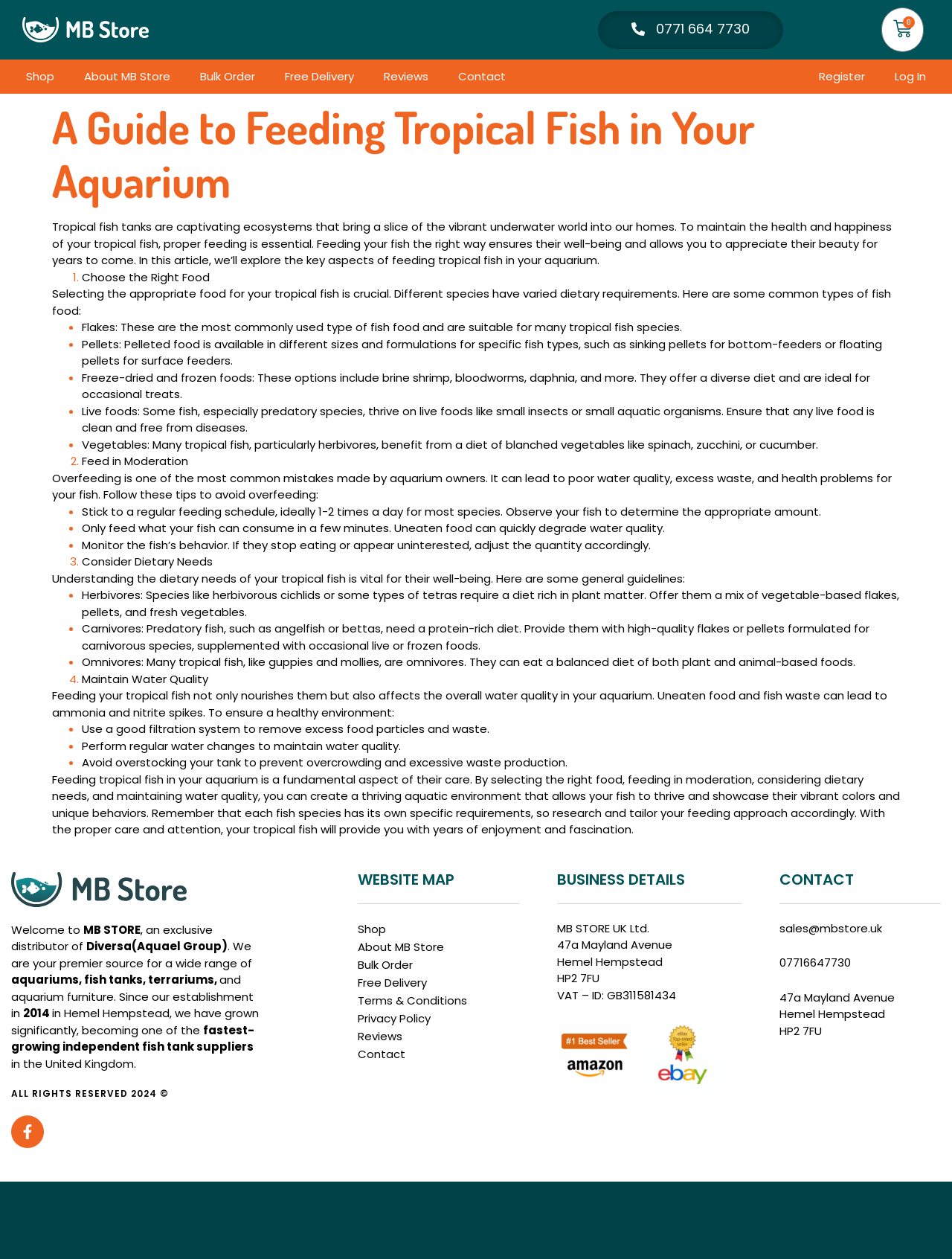Specify the bounding box coordinates of the element's area that should be clicked to execute the given instruction: "Click the 'About MB Store' link". The coordinates should be four float numbers between 0 and 1, i.e., [left, top, right, bottom].

[0.073, 0.047, 0.195, 0.074]